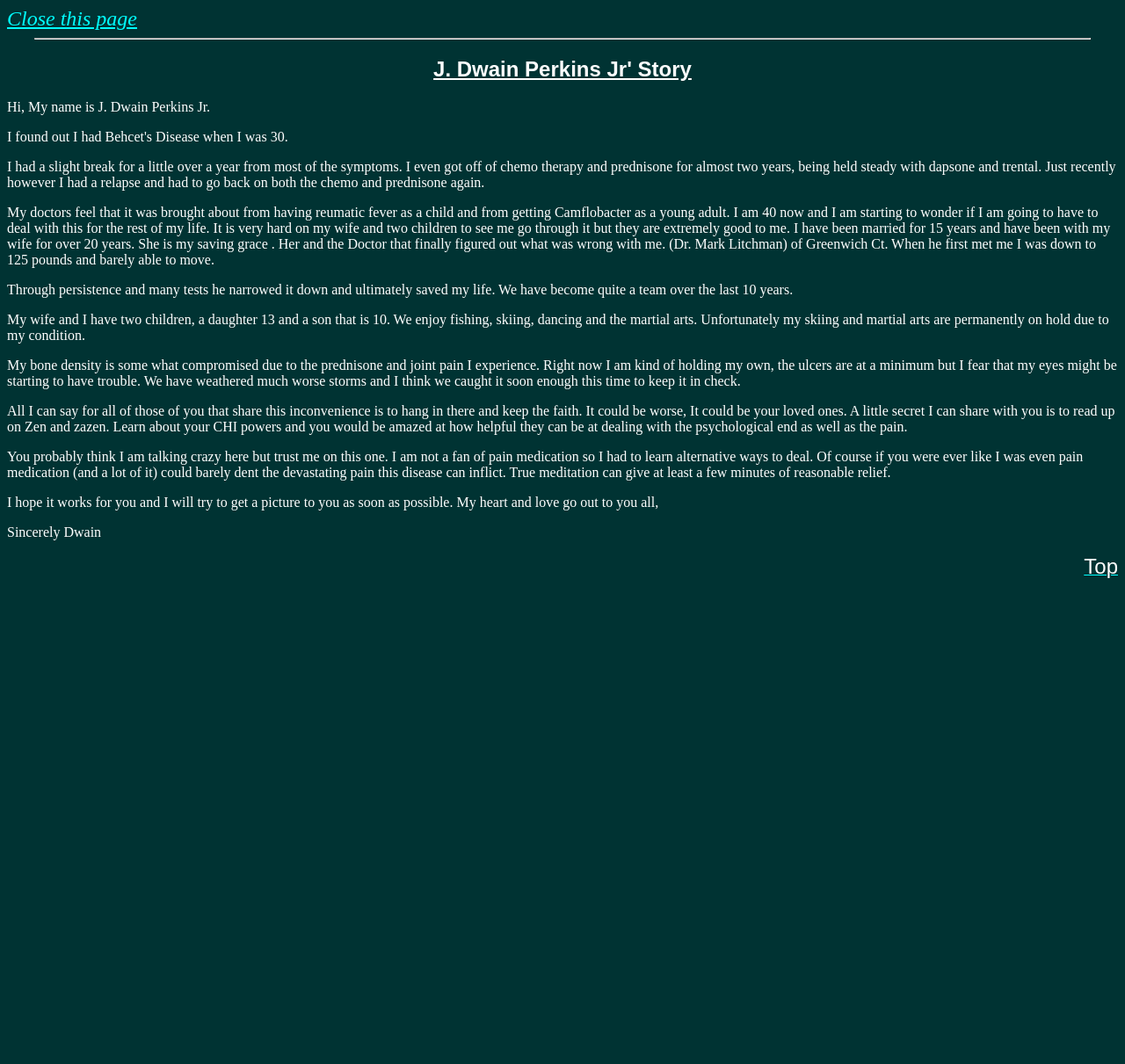Please answer the following question using a single word or phrase: 
What activities does the author enjoy with their family?

Fishing, skiing, dancing, martial arts